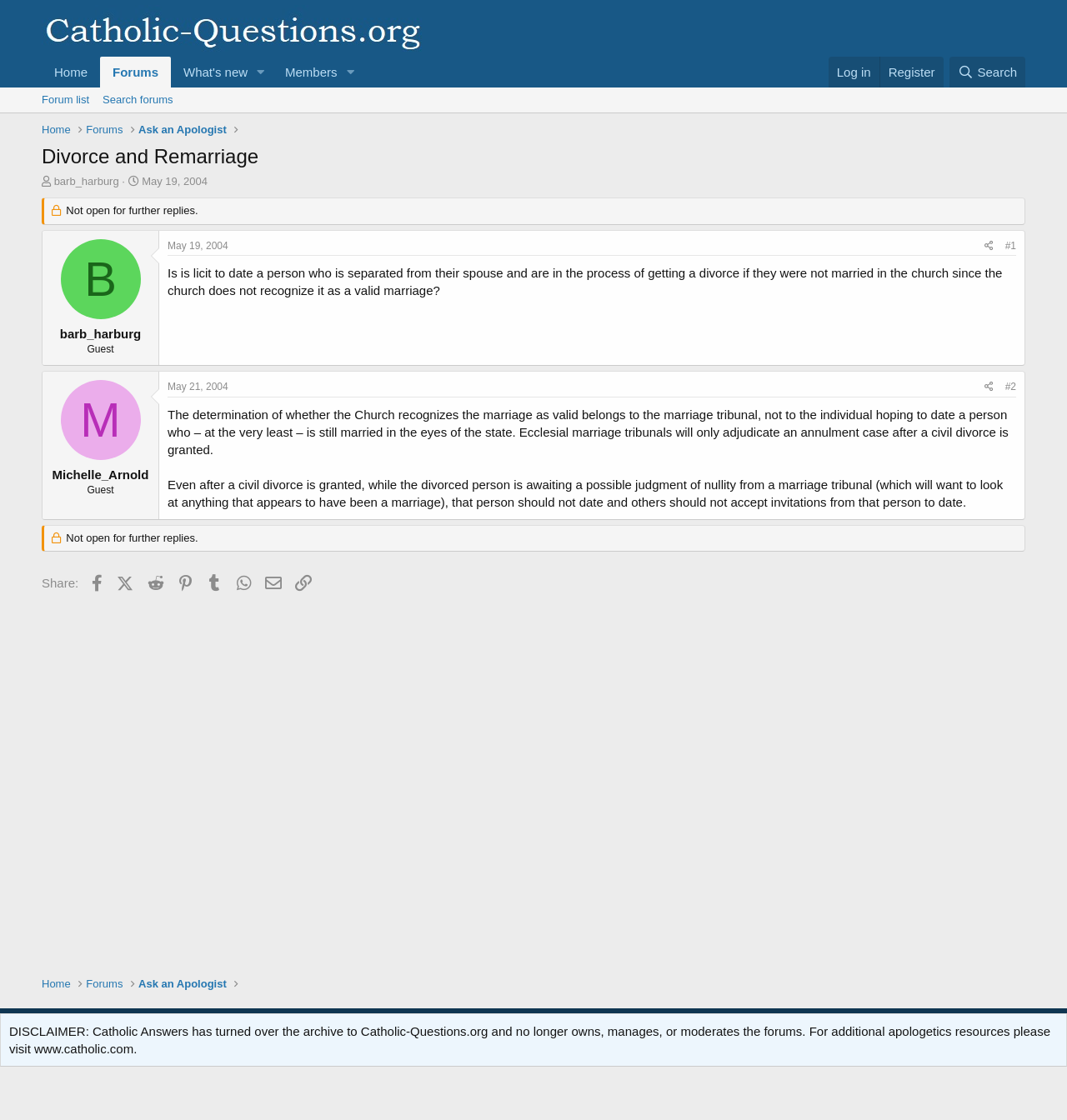Given the element description X (Twitter), predict the bounding box coordinates for the UI element in the webpage screenshot. The format should be (top-left x, top-left y, bottom-right x, bottom-right y), and the values should be between 0 and 1.

[0.104, 0.507, 0.131, 0.532]